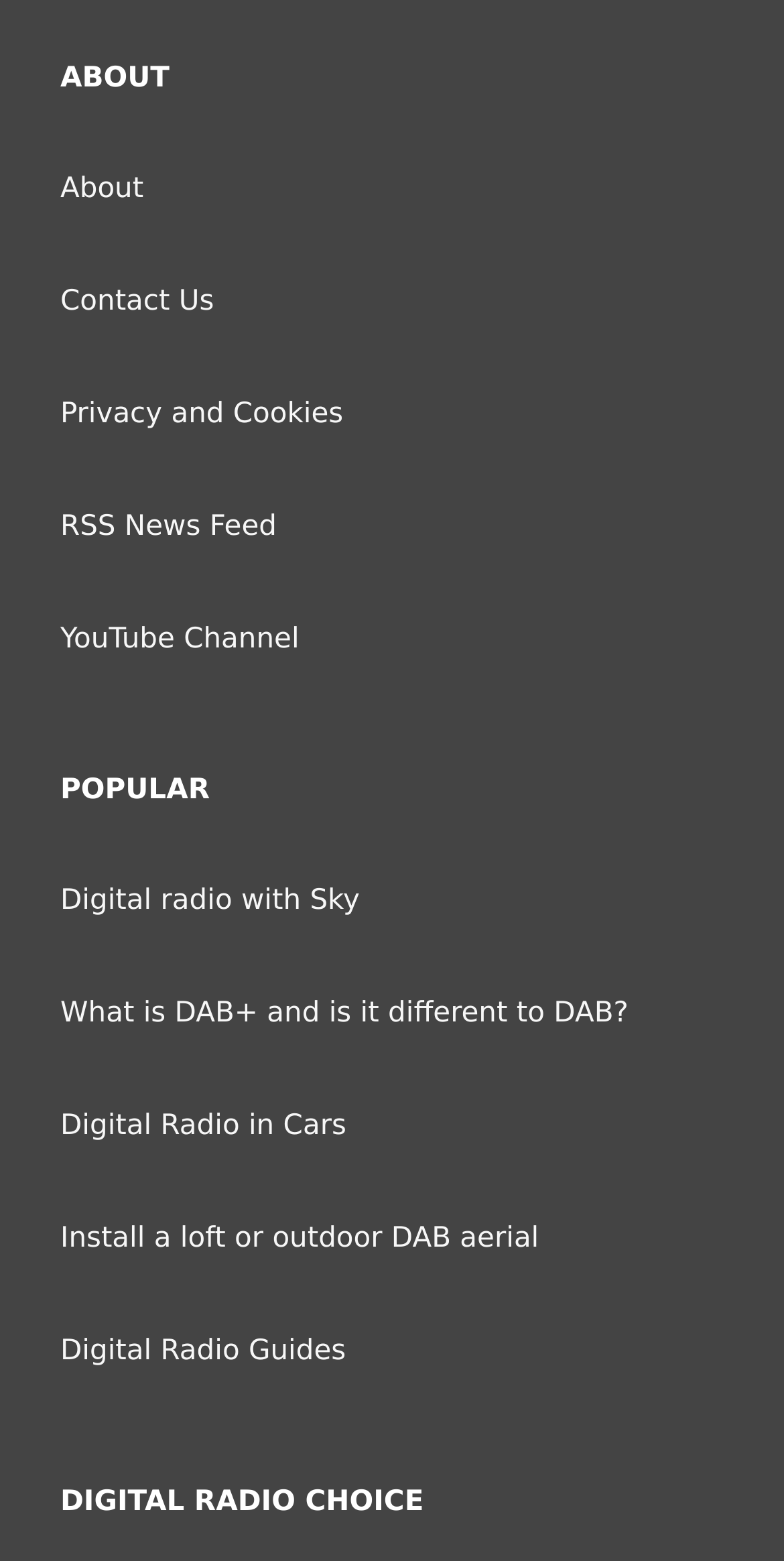Please identify the bounding box coordinates of the element that needs to be clicked to execute the following command: "Read about What is DAB+ and is it different to DAB?". Provide the bounding box using four float numbers between 0 and 1, formatted as [left, top, right, bottom].

[0.077, 0.618, 0.801, 0.681]